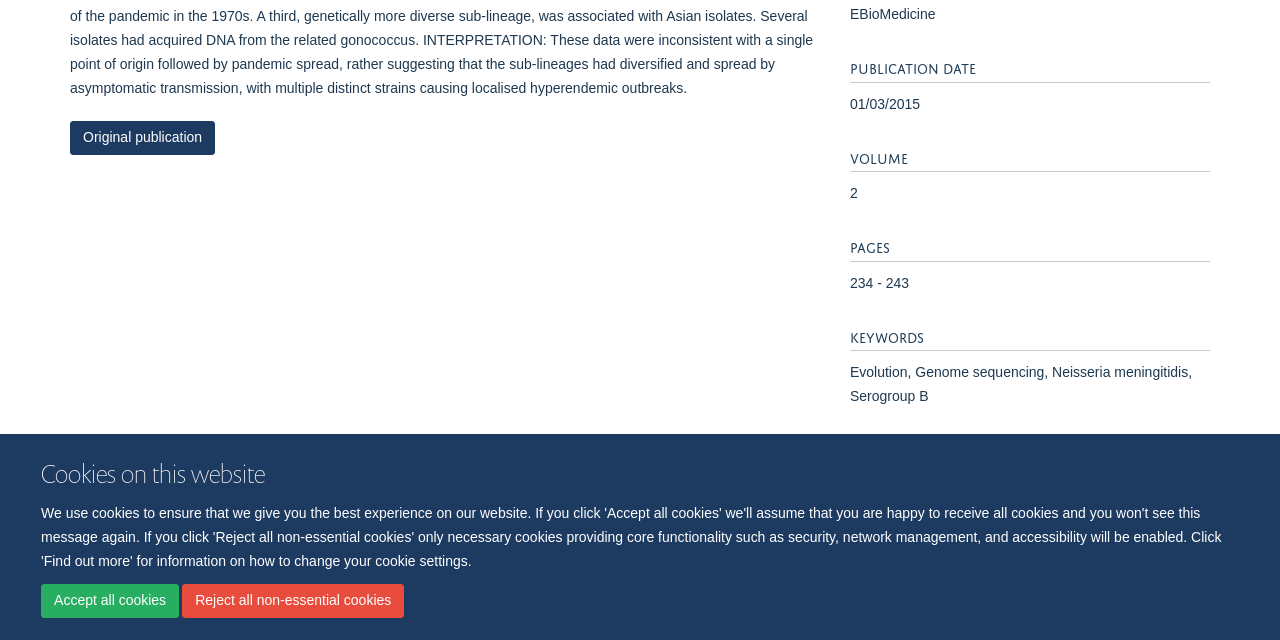From the element description Accept all cookies, predict the bounding box coordinates of the UI element. The coordinates must be specified in the format (top-left x, top-left y, bottom-right x, bottom-right y) and should be within the 0 to 1 range.

[0.032, 0.912, 0.14, 0.965]